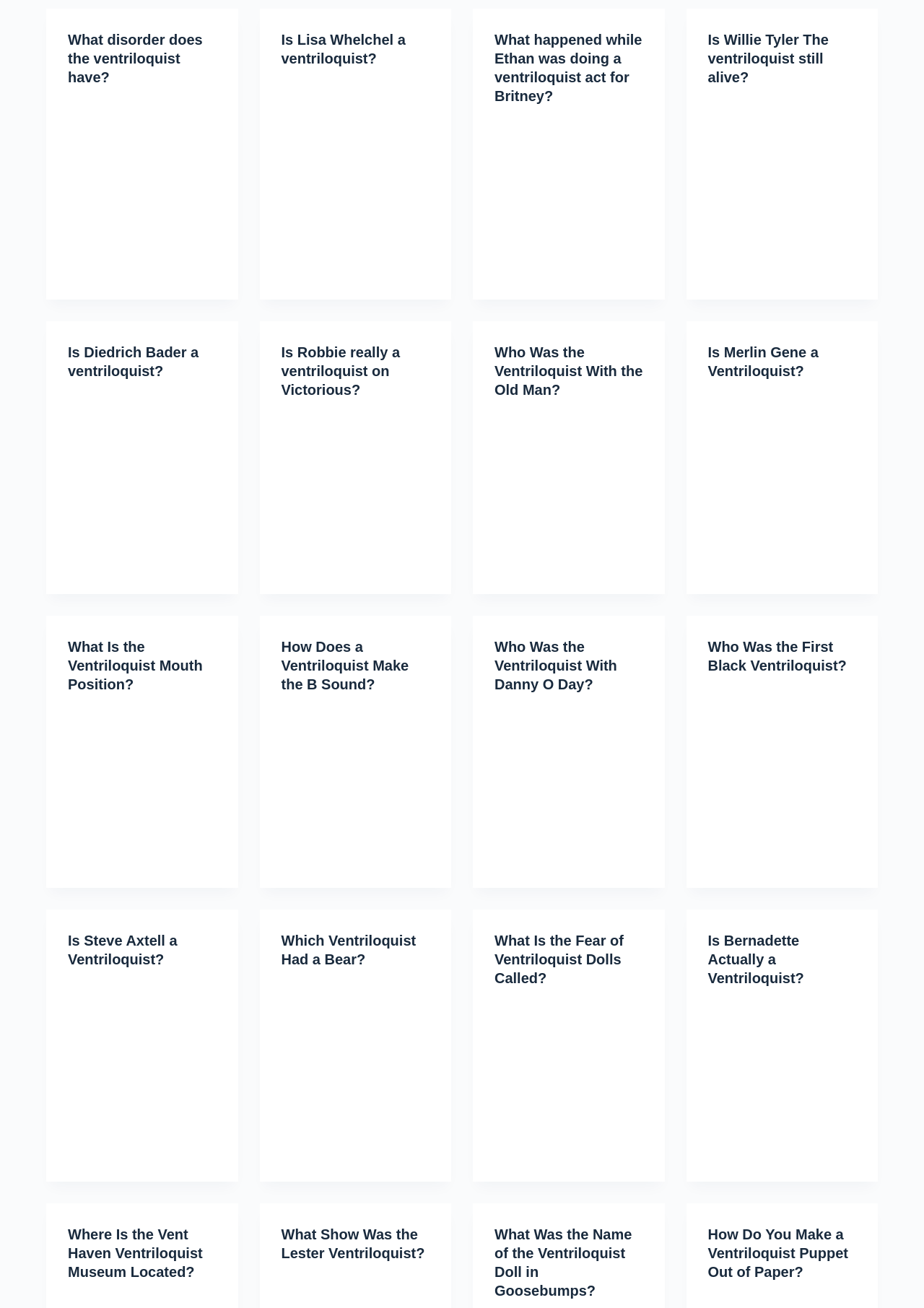Could you provide the bounding box coordinates for the portion of the screen to click to complete this instruction: "Click the link 'What disorder does the ventriloquist have?'"?

[0.073, 0.024, 0.219, 0.065]